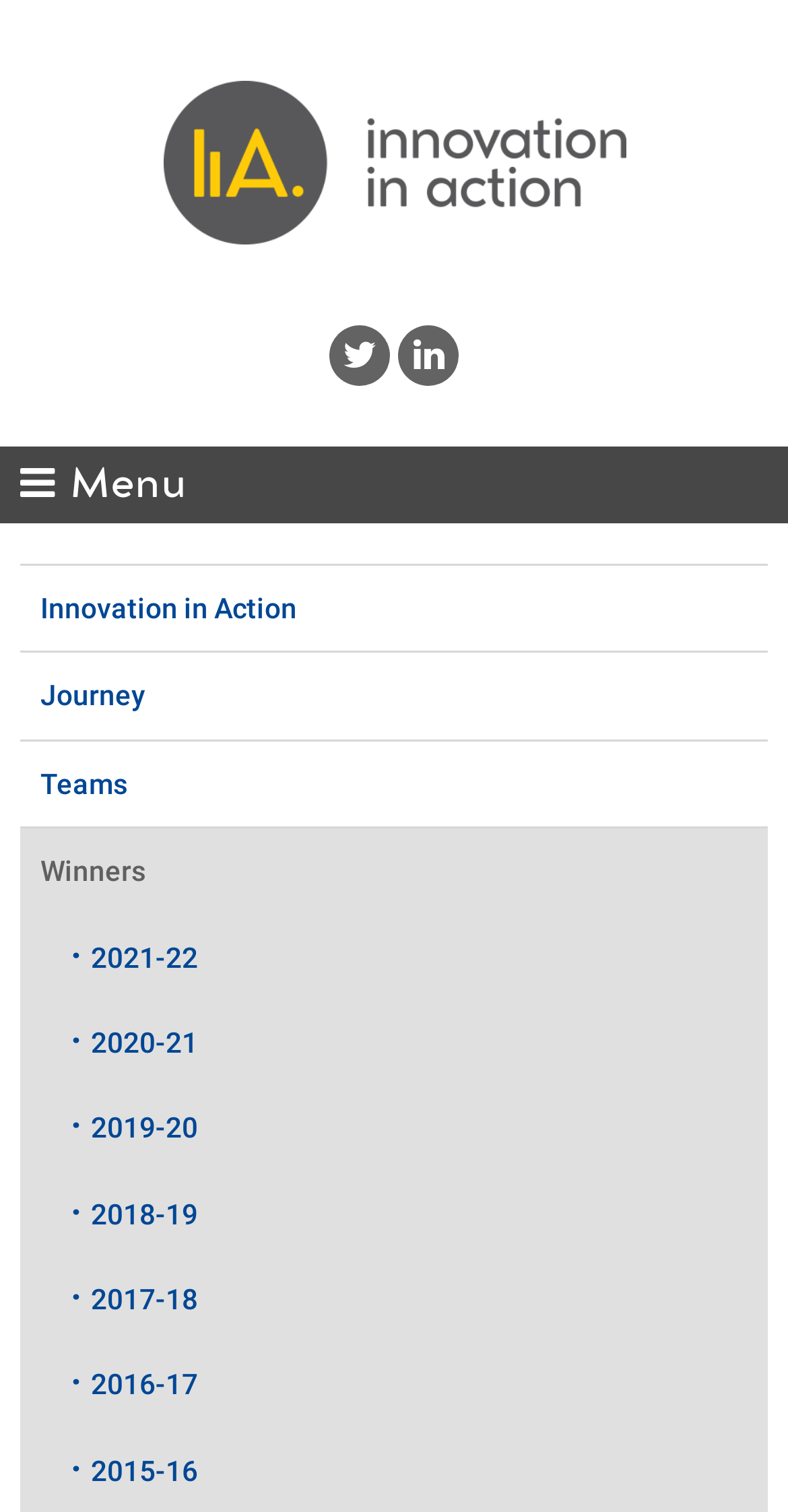What is the text of the first heading?
Based on the image content, provide your answer in one word or a short phrase.

Innovation in Action: Solutions to Real World Challenges Innovation in Action: Solutions to Public Health Challenges